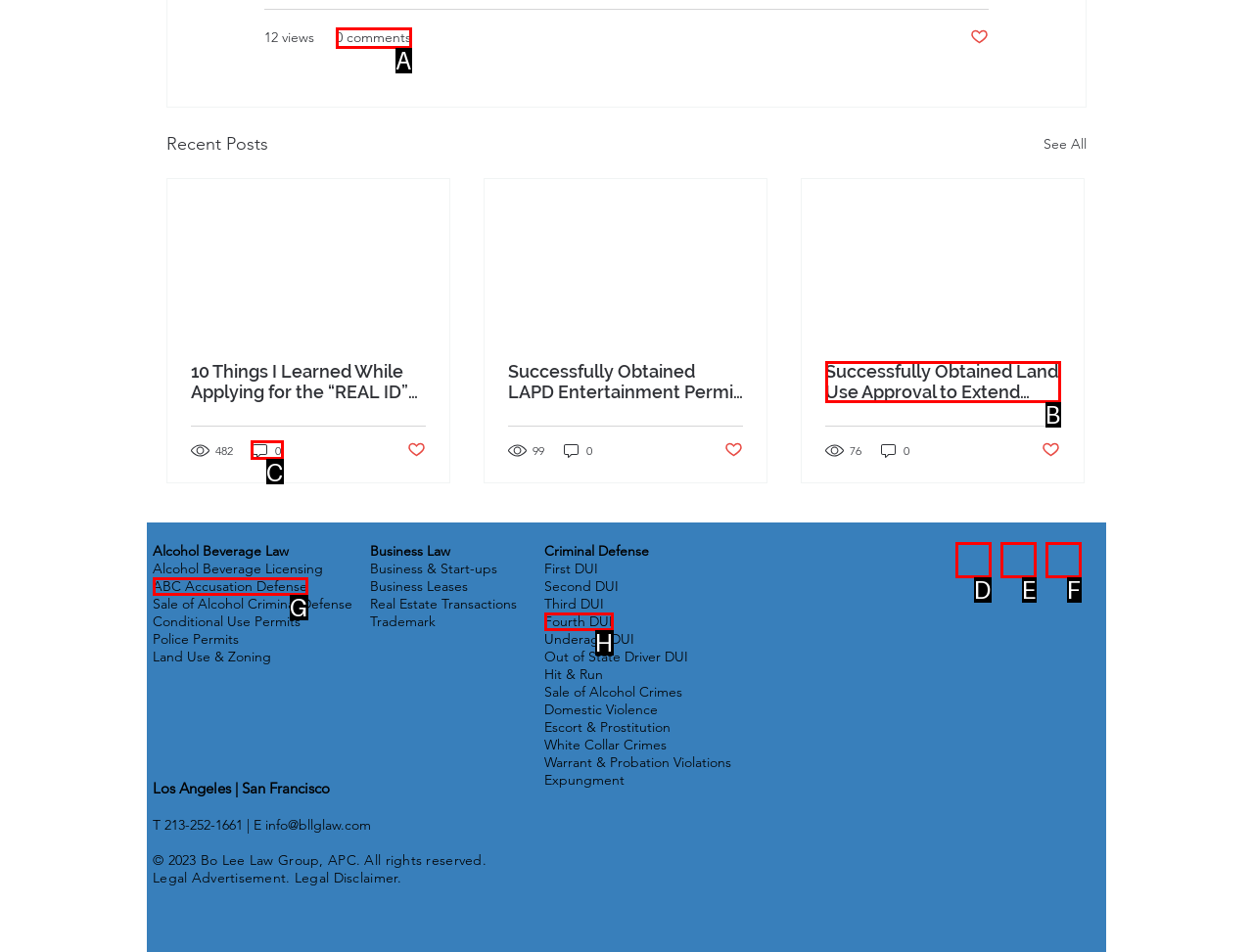Identify which option matches the following description: 0
Answer by giving the letter of the correct option directly.

C